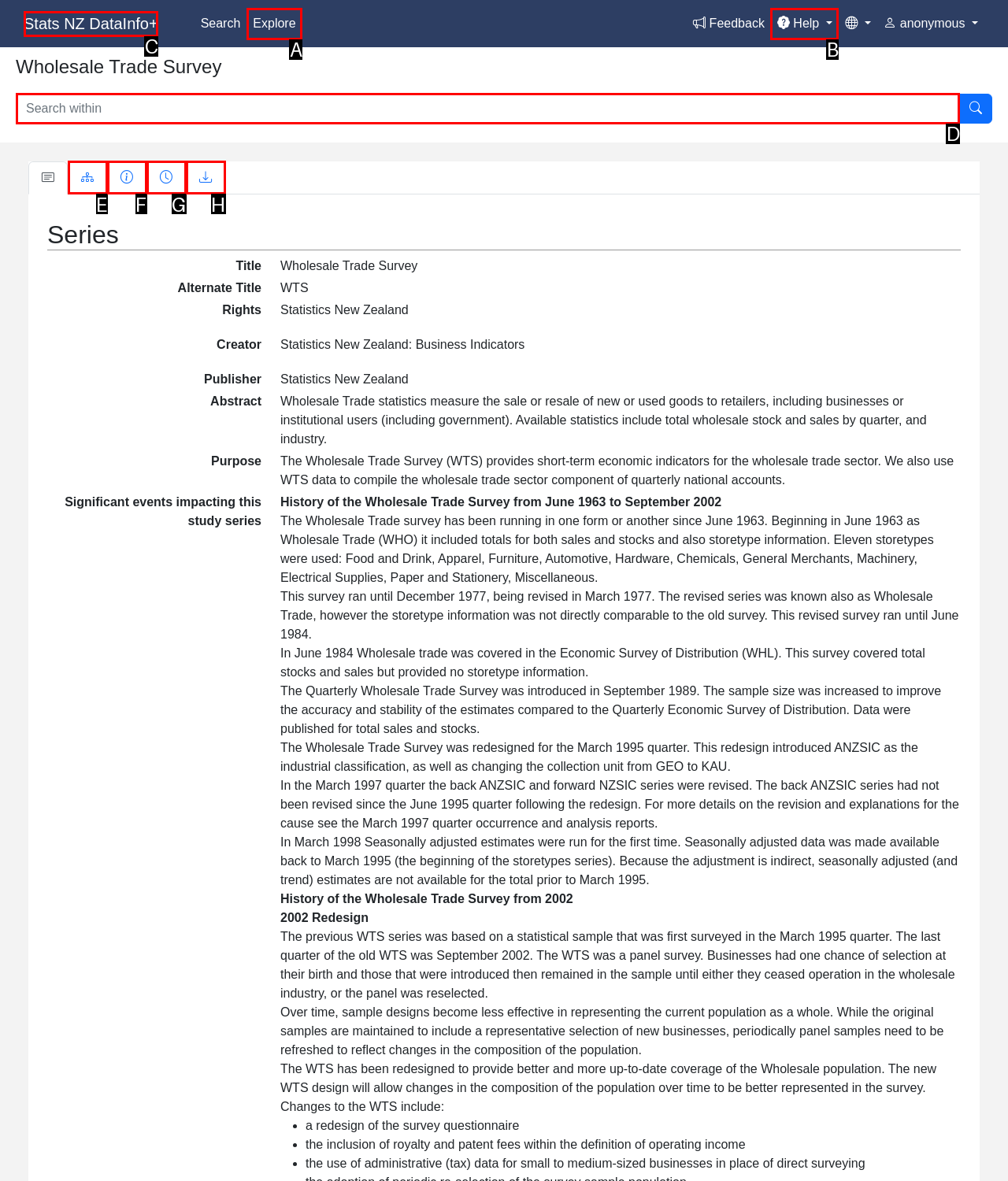Among the marked elements in the screenshot, which letter corresponds to the UI element needed for the task: Search within?

D